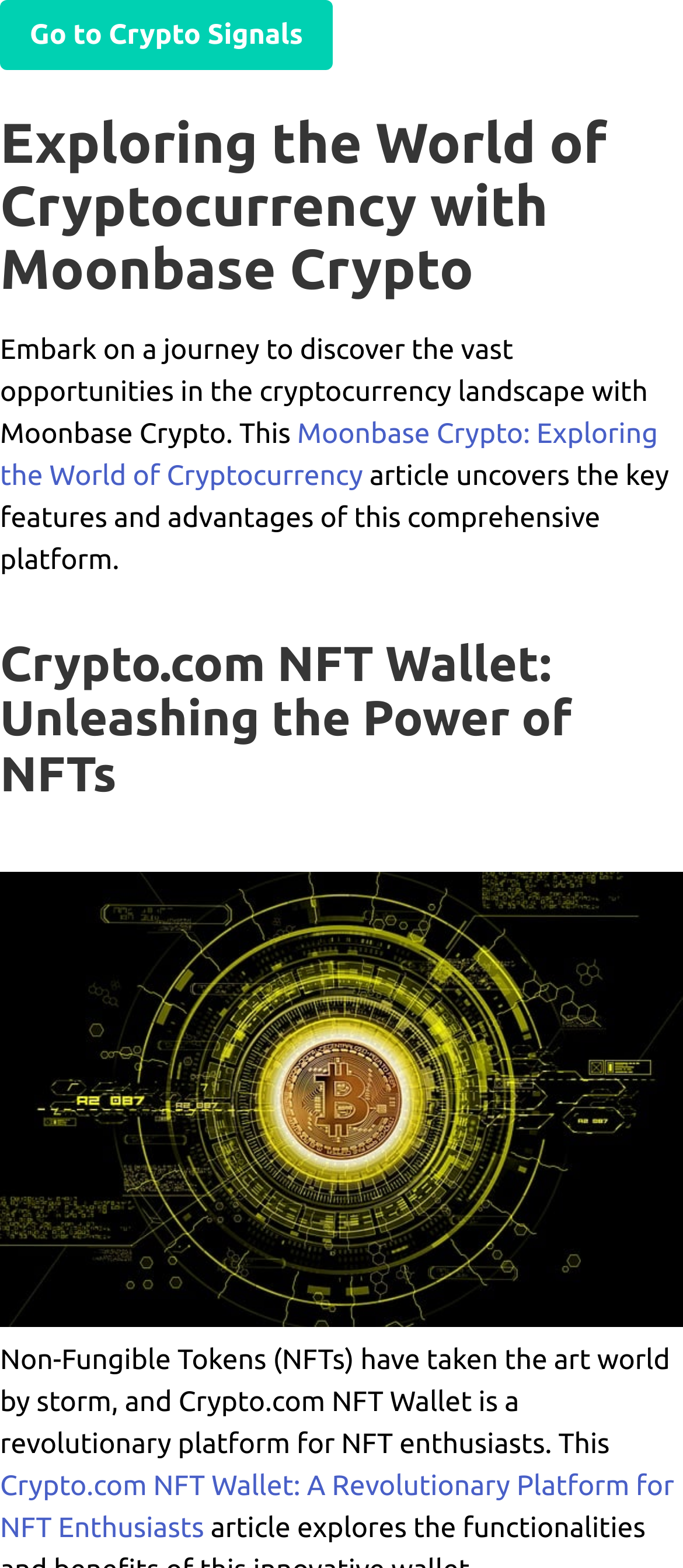Refer to the image and provide an in-depth answer to the question:
What is the purpose of Crypto.com NFT Wallet?

According to the webpage, Crypto.com NFT Wallet is a revolutionary platform for NFT enthusiasts, suggesting that its purpose is to provide a platform for people interested in Non-Fungible Tokens (NFTs) to explore and utilize.